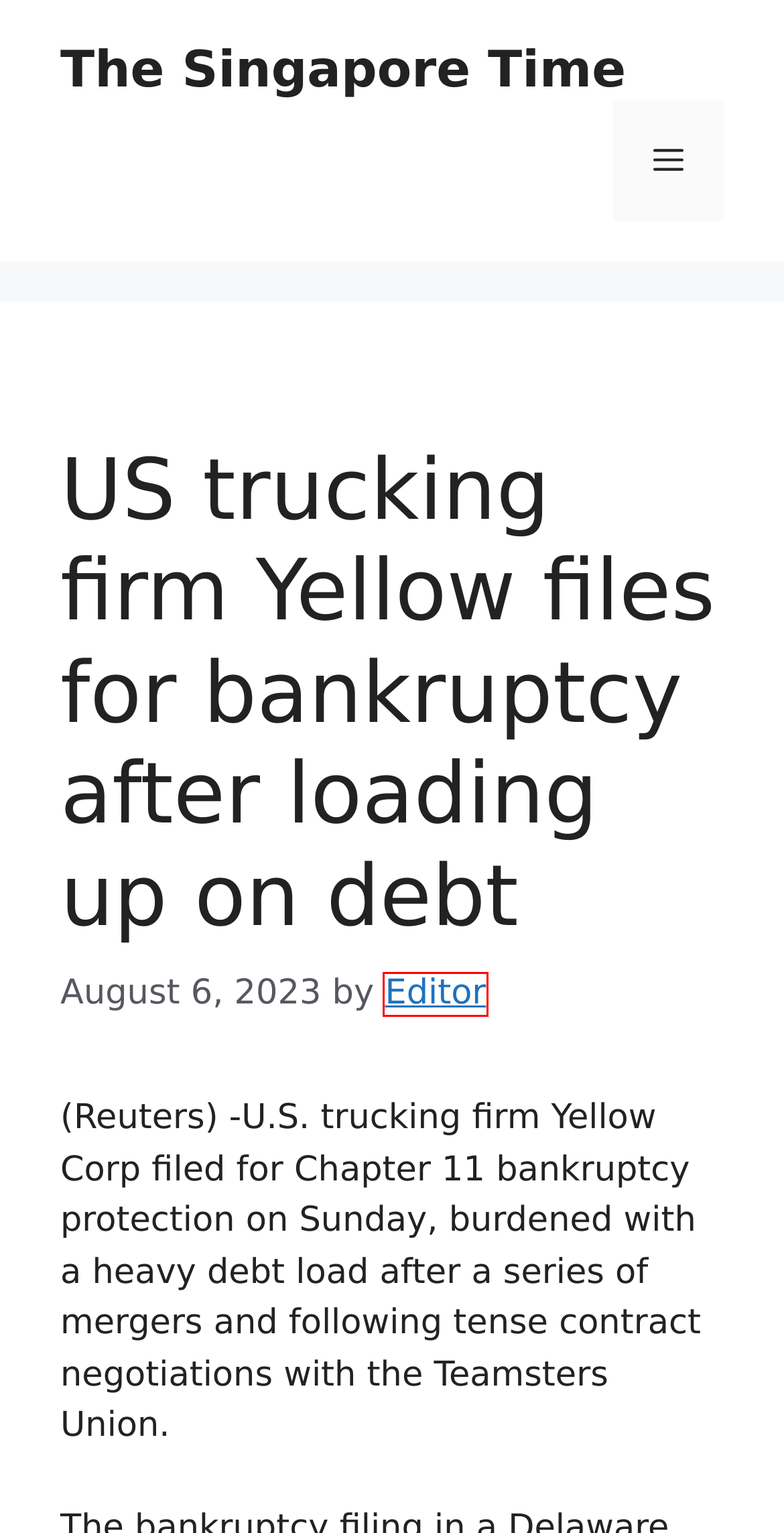You are presented with a screenshot of a webpage with a red bounding box. Select the webpage description that most closely matches the new webpage after clicking the element inside the red bounding box. The options are:
A. Terms and Conditions – The Singapore Time
B. Finance – The Singapore Time
C. Mike Pence hasn’t ruled out testifying against Donald Trump – The Singapore Time
D. Privacy Policy – The Singapore Time
E. Editor – The Singapore Time
F. Braves All-Star Ozzie Albies lands on IL with broken toe from hit-by-pitch – The Singapore Time
G. The Singapore Time – Beyond words
H. About us – The Singapore Time

E